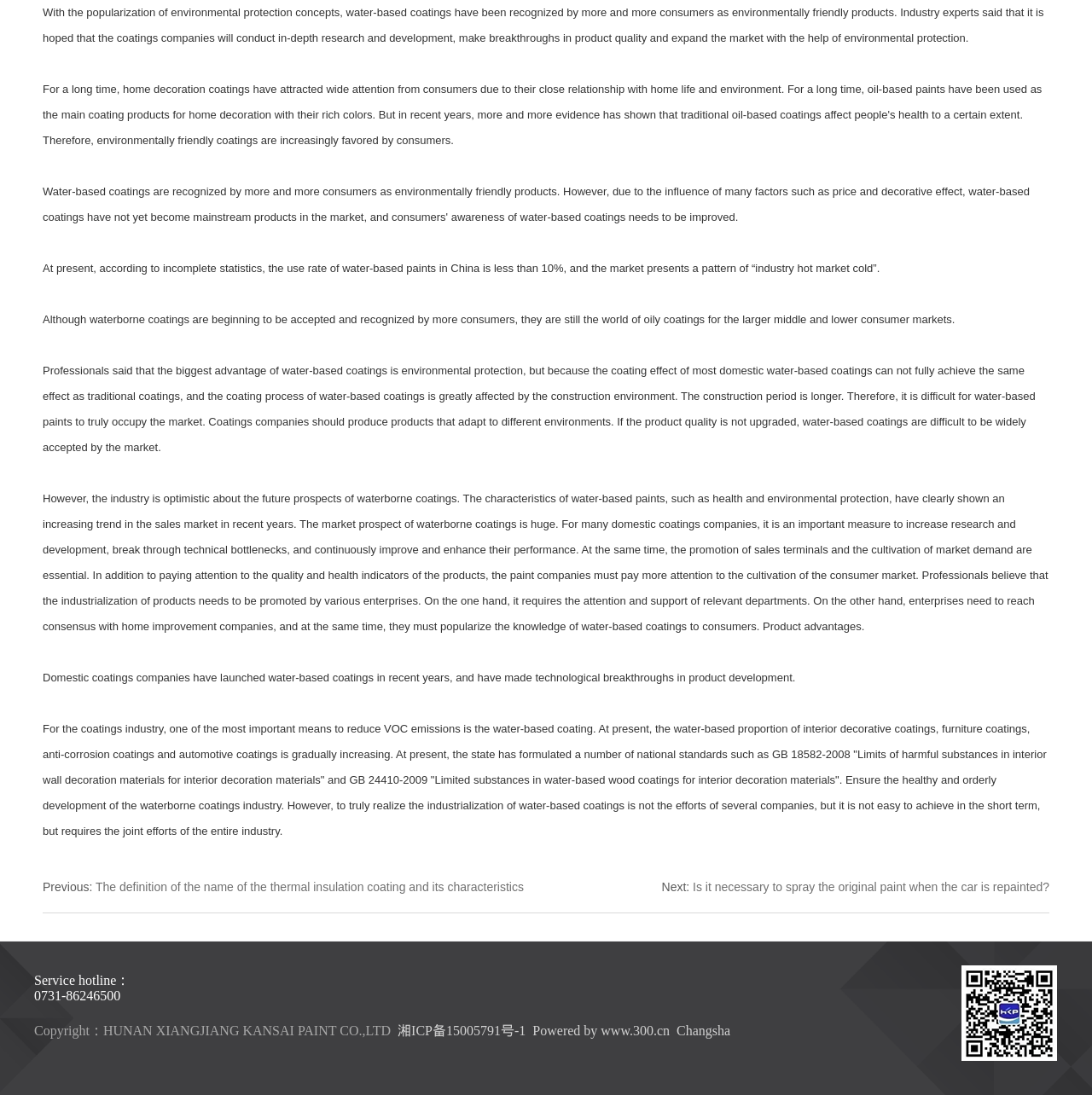Using the given description, provide the bounding box coordinates formatted as (top-left x, top-left y, bottom-right x, bottom-right y), with all values being floating point numbers between 0 and 1. Description: Terms and Conditions of Use

None